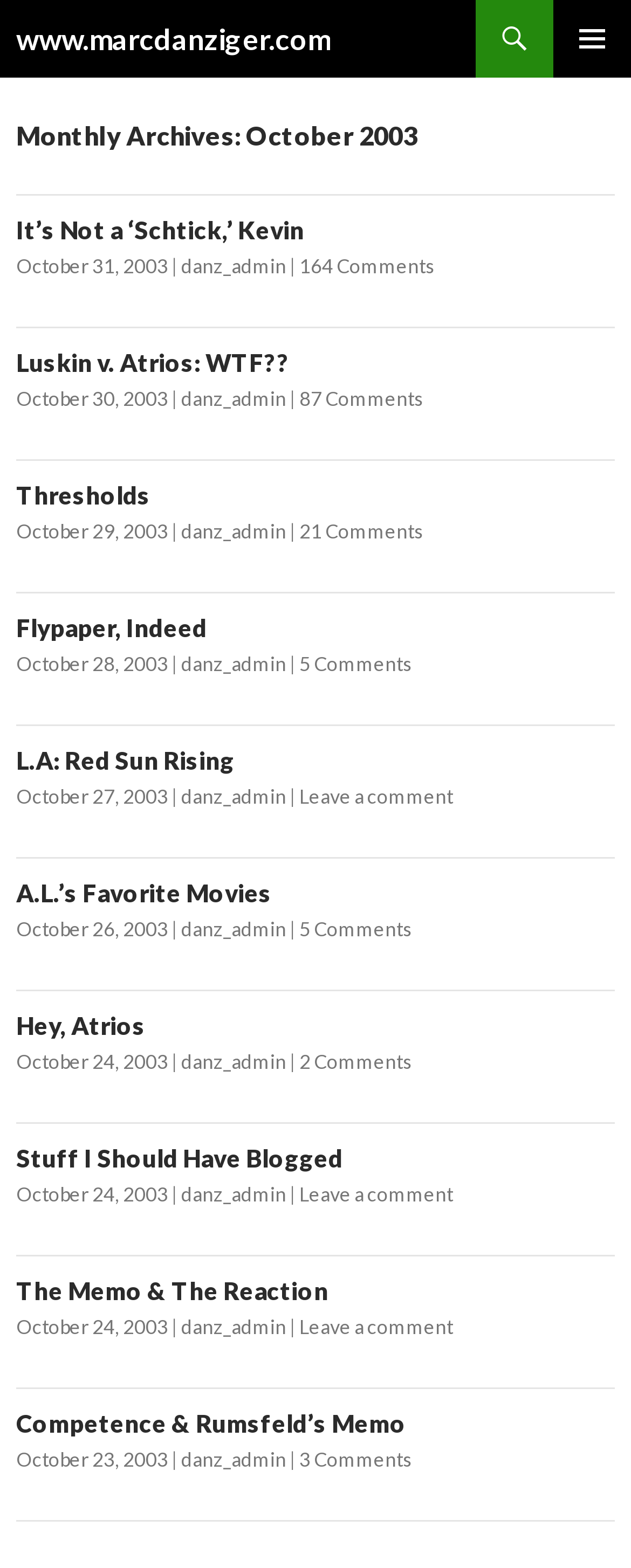What is the title of the first article?
Give a one-word or short phrase answer based on the image.

It’s Not a ‘Schtick,’ Kevin